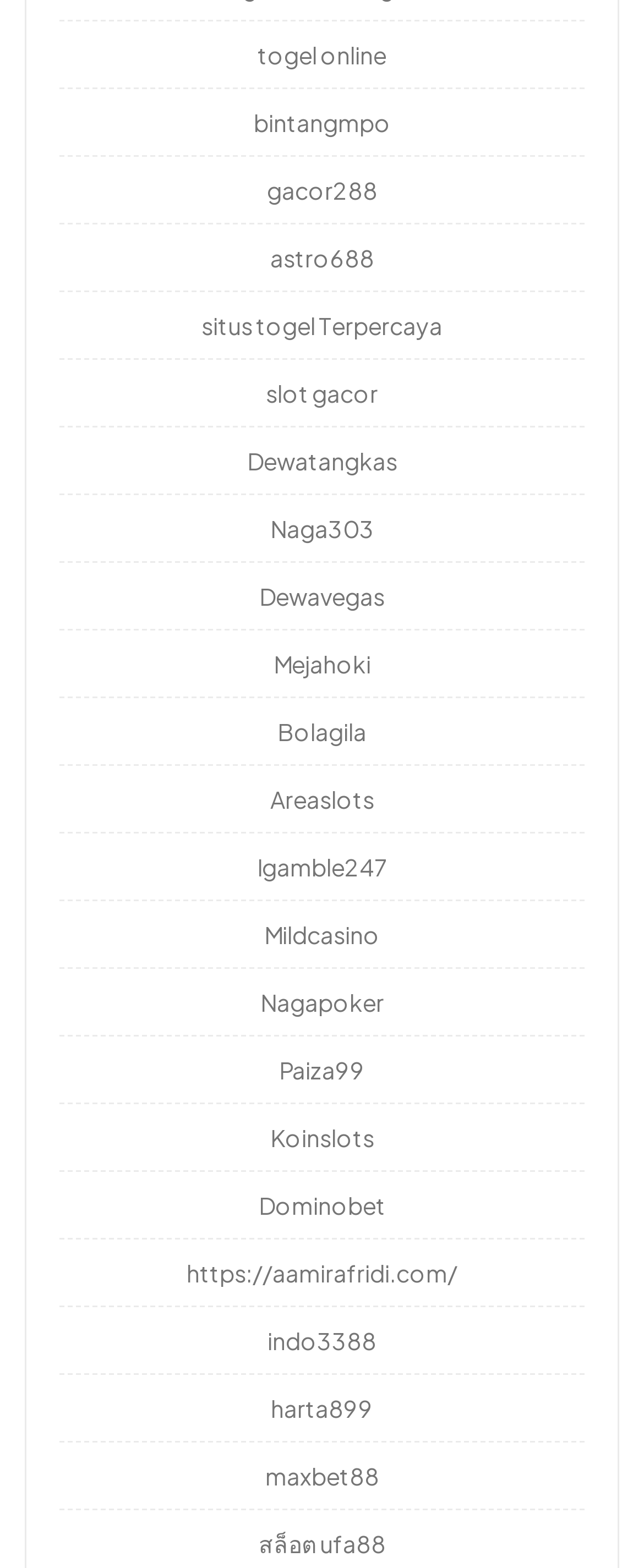Respond to the question below with a single word or phrase: What is the link that is closest to the top of the webpage?

togel online